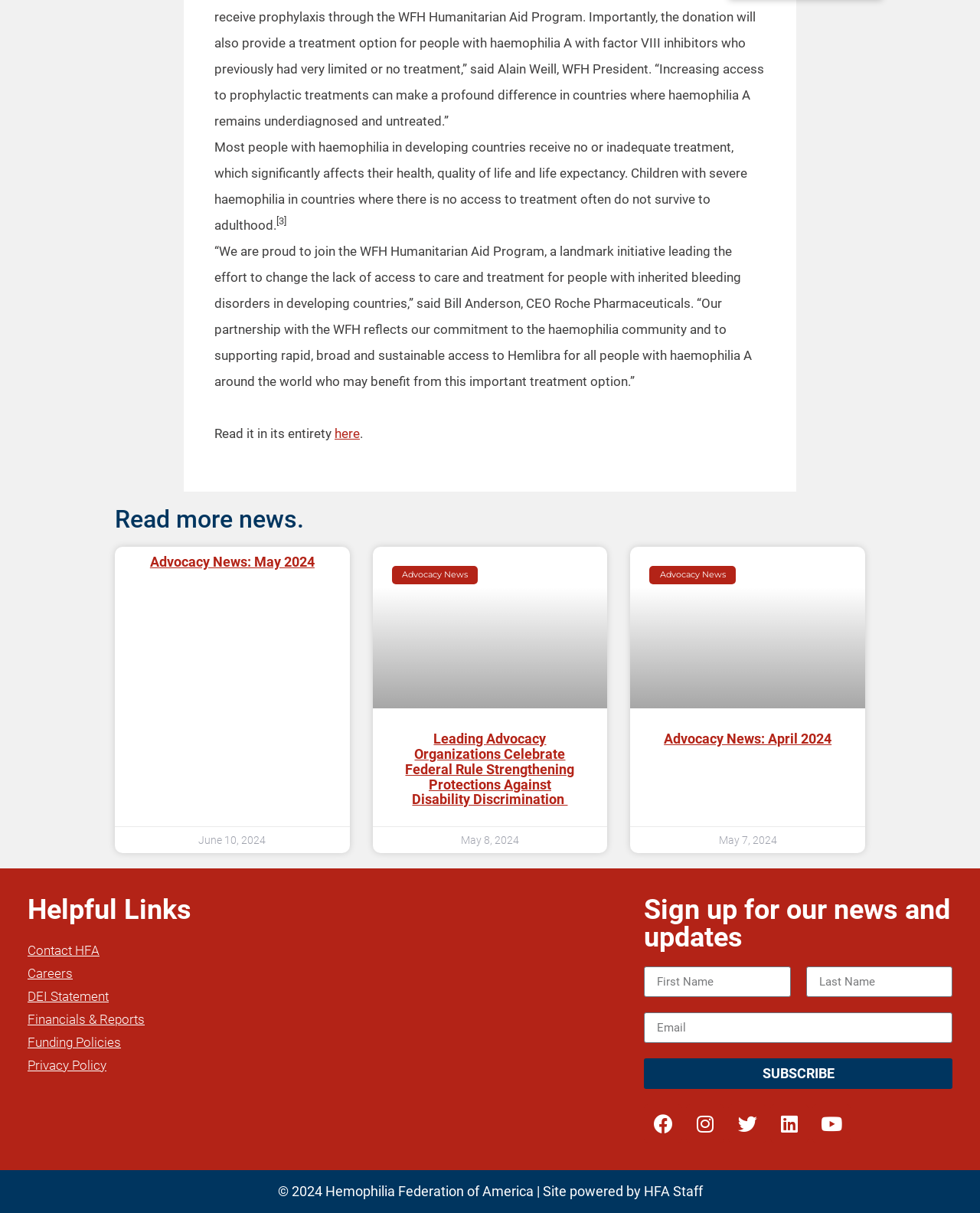Please specify the bounding box coordinates of the element that should be clicked to execute the given instruction: 'Explore Workshops'. Ensure the coordinates are four float numbers between 0 and 1, expressed as [left, top, right, bottom].

None